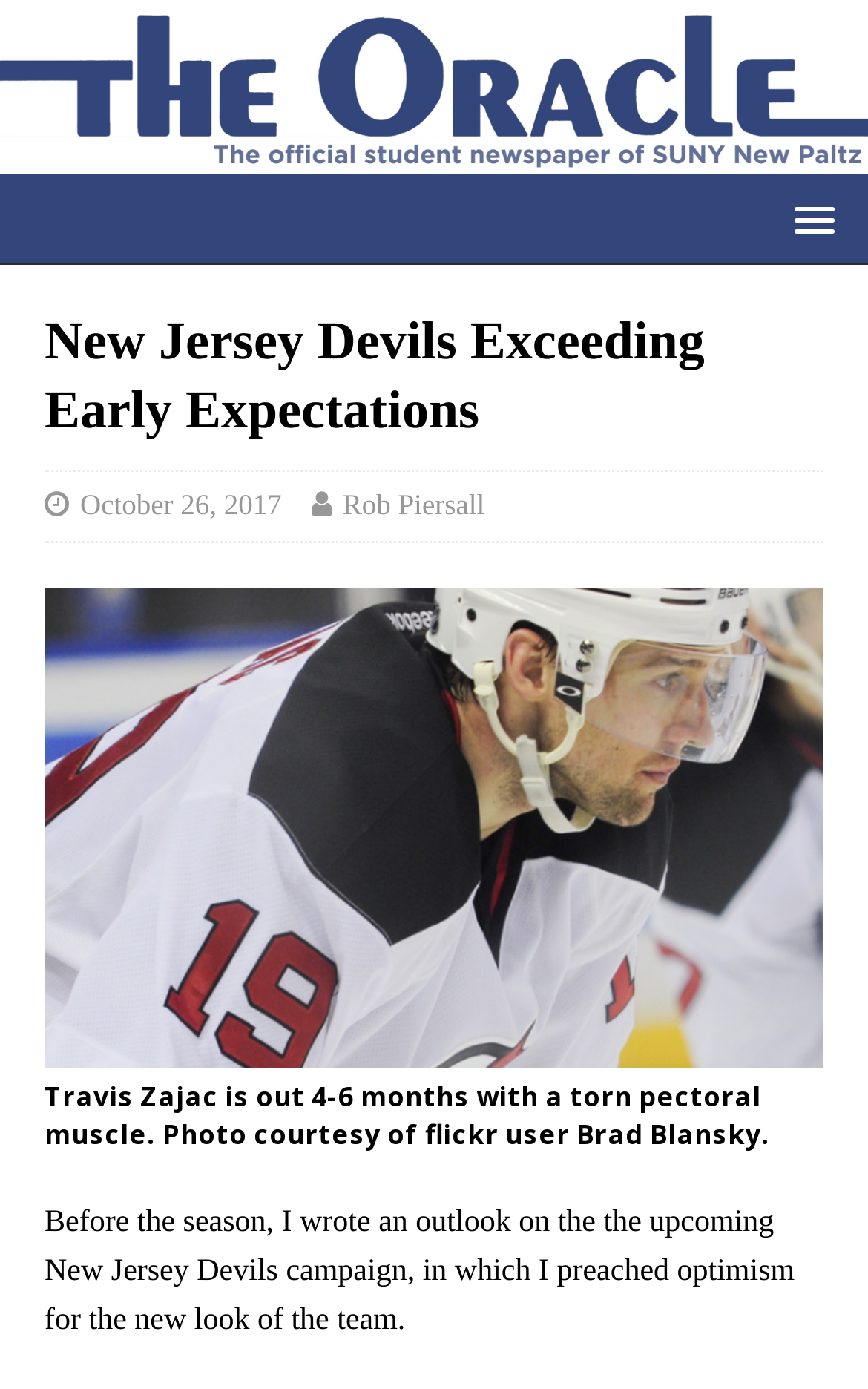Find the bounding box coordinates for the UI element whose description is: "Contact Us". The coordinates should be four float numbers between 0 and 1, in the format [left, top, right, bottom].

None